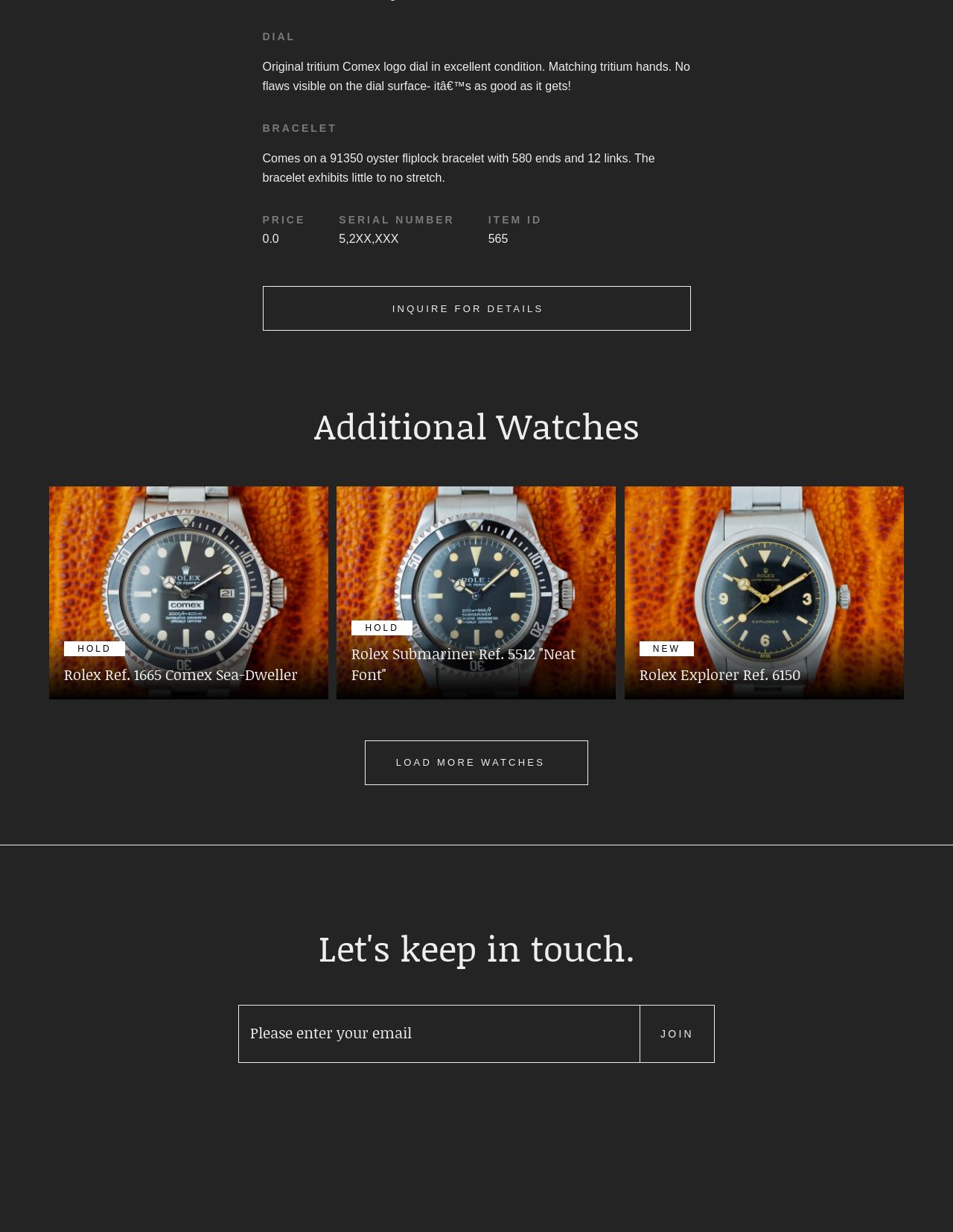Find the bounding box coordinates for the HTML element specified by: "News".

None